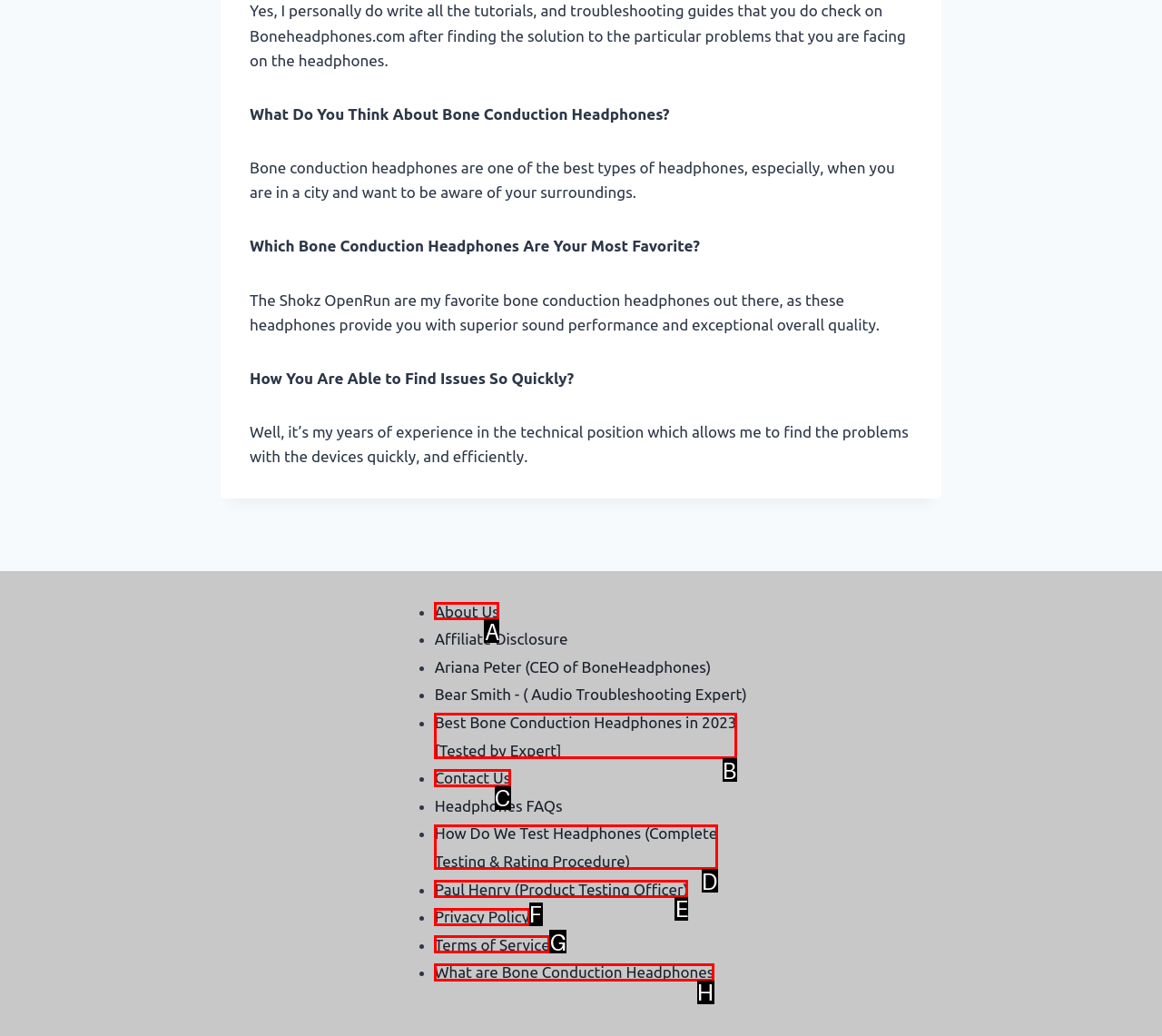Find the option that aligns with: Contact Us
Provide the letter of the corresponding option.

C